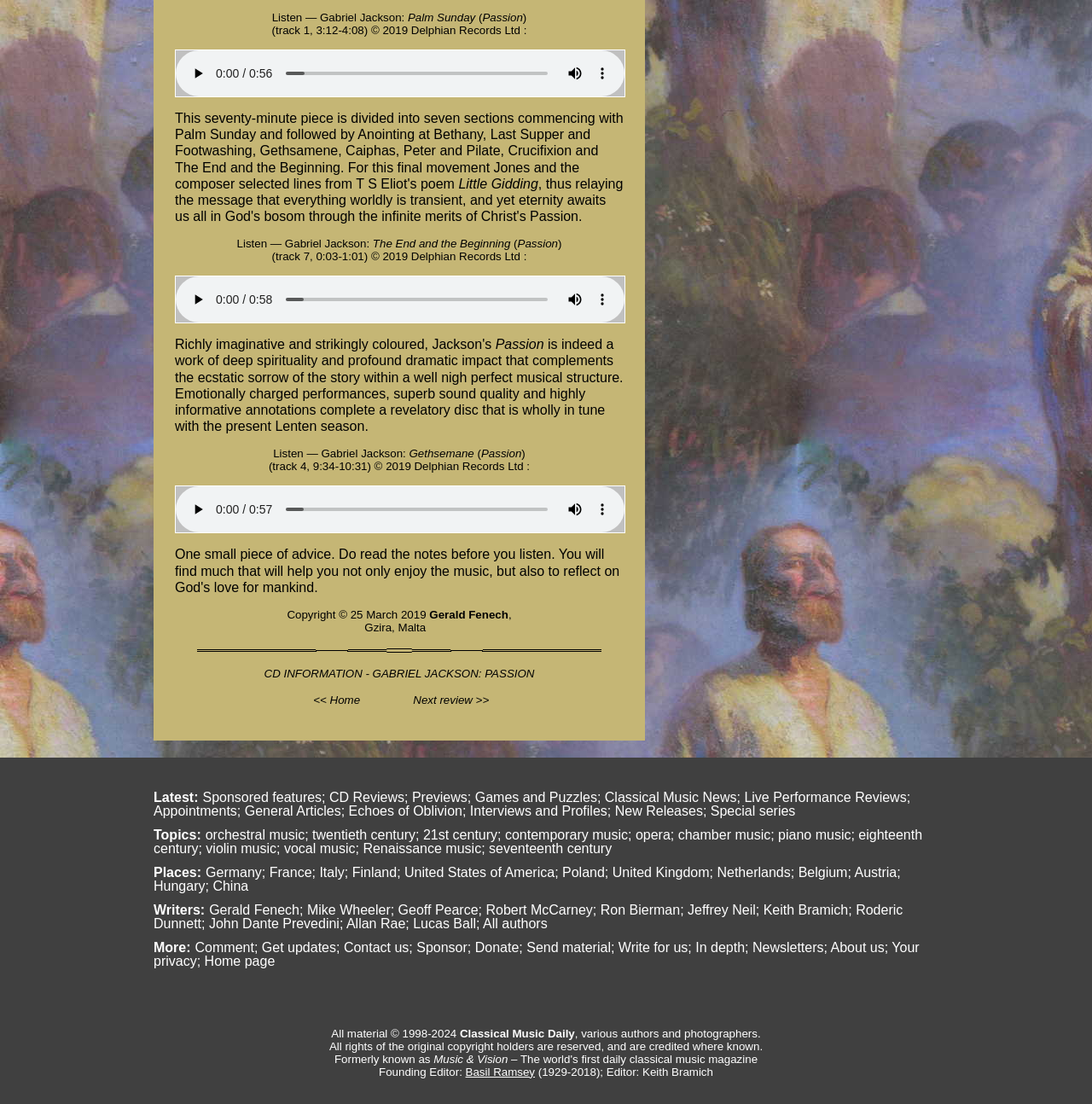Identify the bounding box coordinates of the clickable region necessary to fulfill the following instruction: "click on the link to CD INFORMATION - GABRIEL JACKSON: PASSION". The bounding box coordinates should be four float numbers between 0 and 1, i.e., [left, top, right, bottom].

[0.242, 0.605, 0.489, 0.616]